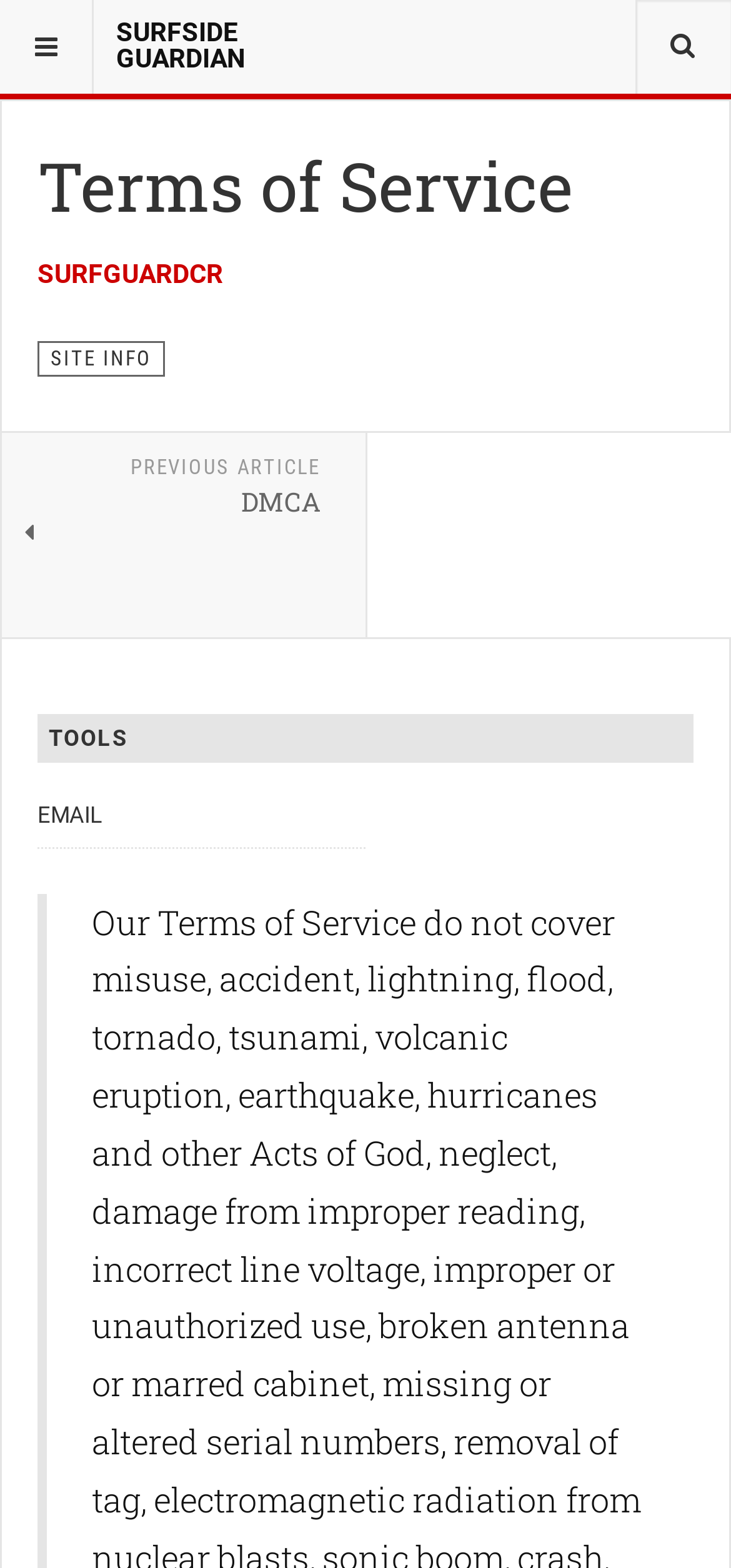Your task is to extract the text of the main heading from the webpage.

Terms of Service